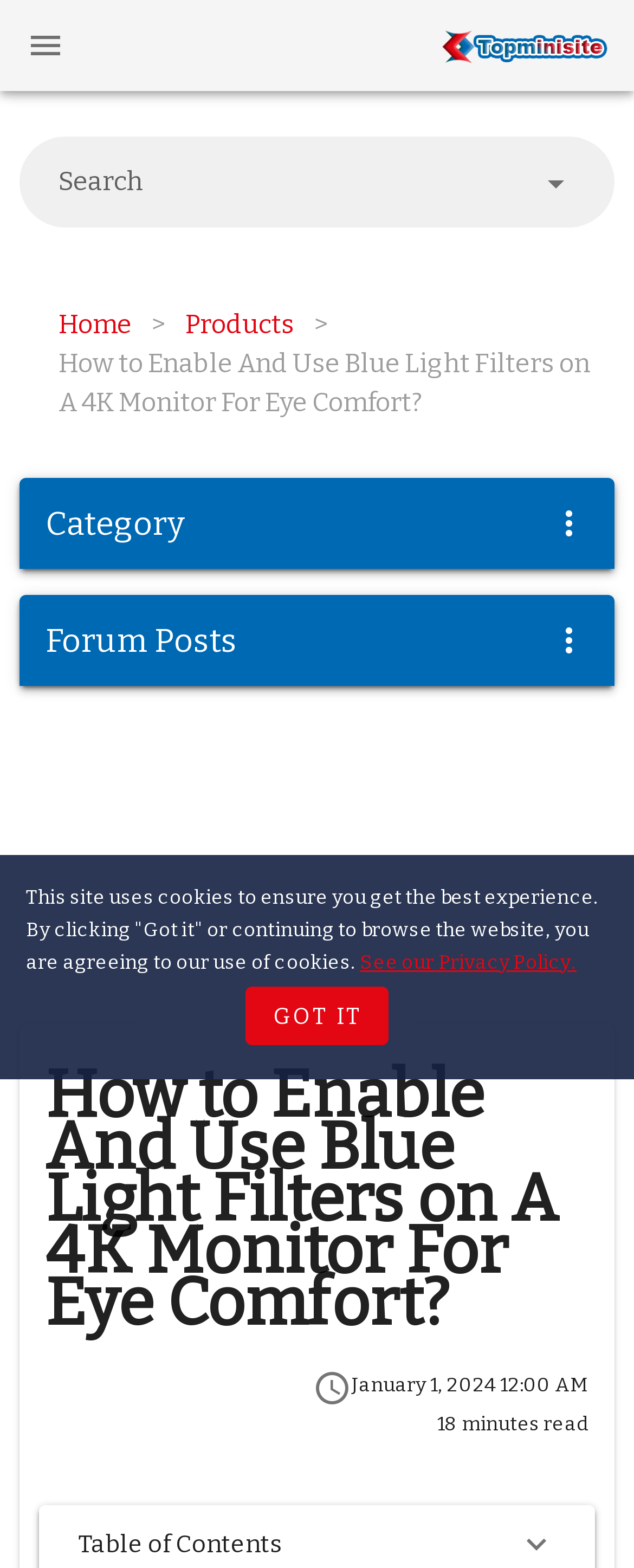Please determine the primary heading and provide its text.

How to Enable And Use Blue Light Filters on A 4K Monitor For Eye Comfort?